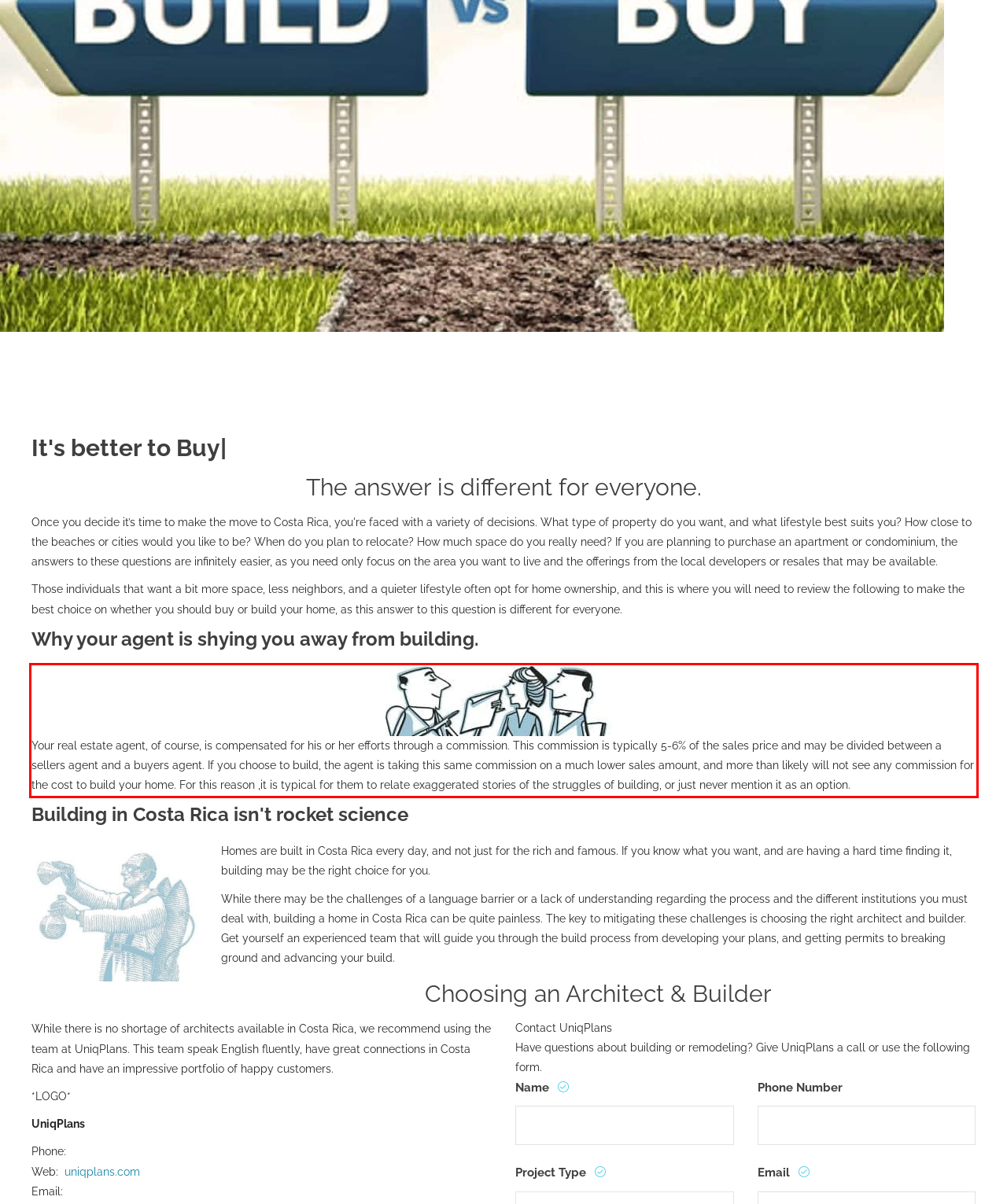Identify and transcribe the text content enclosed by the red bounding box in the given screenshot.

Your real estate agent, of course, is compensated for his or her efforts through a commission. This commission is typically 5-6% of the sales price and may be divided between a sellers agent and a buyers agent. If you choose to build, the agent is taking this same commission on a much lower sales amount, and more than likely will not see any commission for the cost to build your home. For this reason ,it is typical for them to relate exaggerated stories of the struggles of building, or just never mention it as an option.